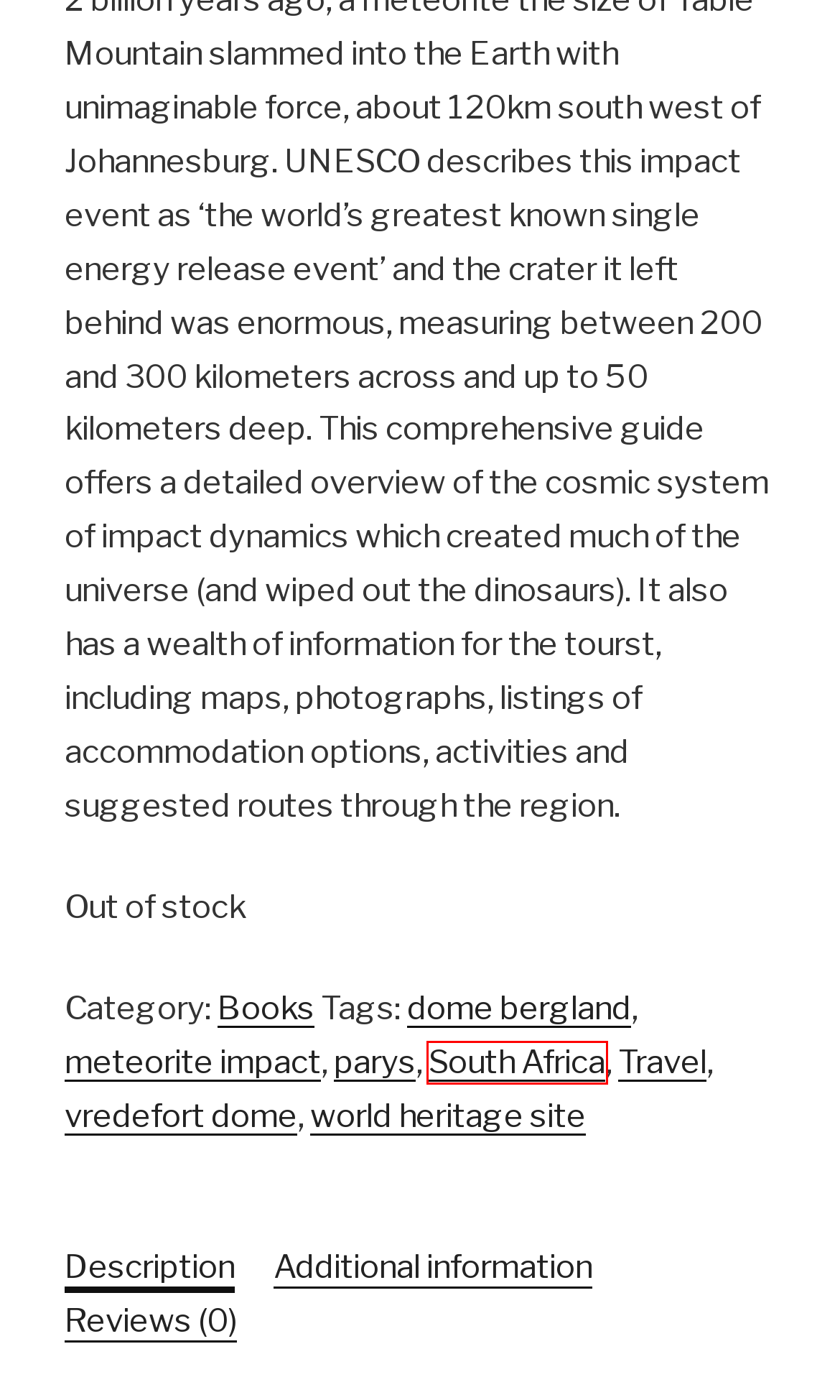Given a screenshot of a webpage featuring a red bounding box, identify the best matching webpage description for the new page after the element within the red box is clicked. Here are the options:
A. parys Archives - David Fleminger
B. dome bergland Archives - David Fleminger
C. meteorite impact Archives - David Fleminger
D. world heritage site Archives - David Fleminger
E. Blog Tool, Publishing Platform, and CMS – WordPress.org
F. South Africa Archives - David Fleminger
G. Travel Archives - David Fleminger
H. vredefort dome Archives - David Fleminger

F